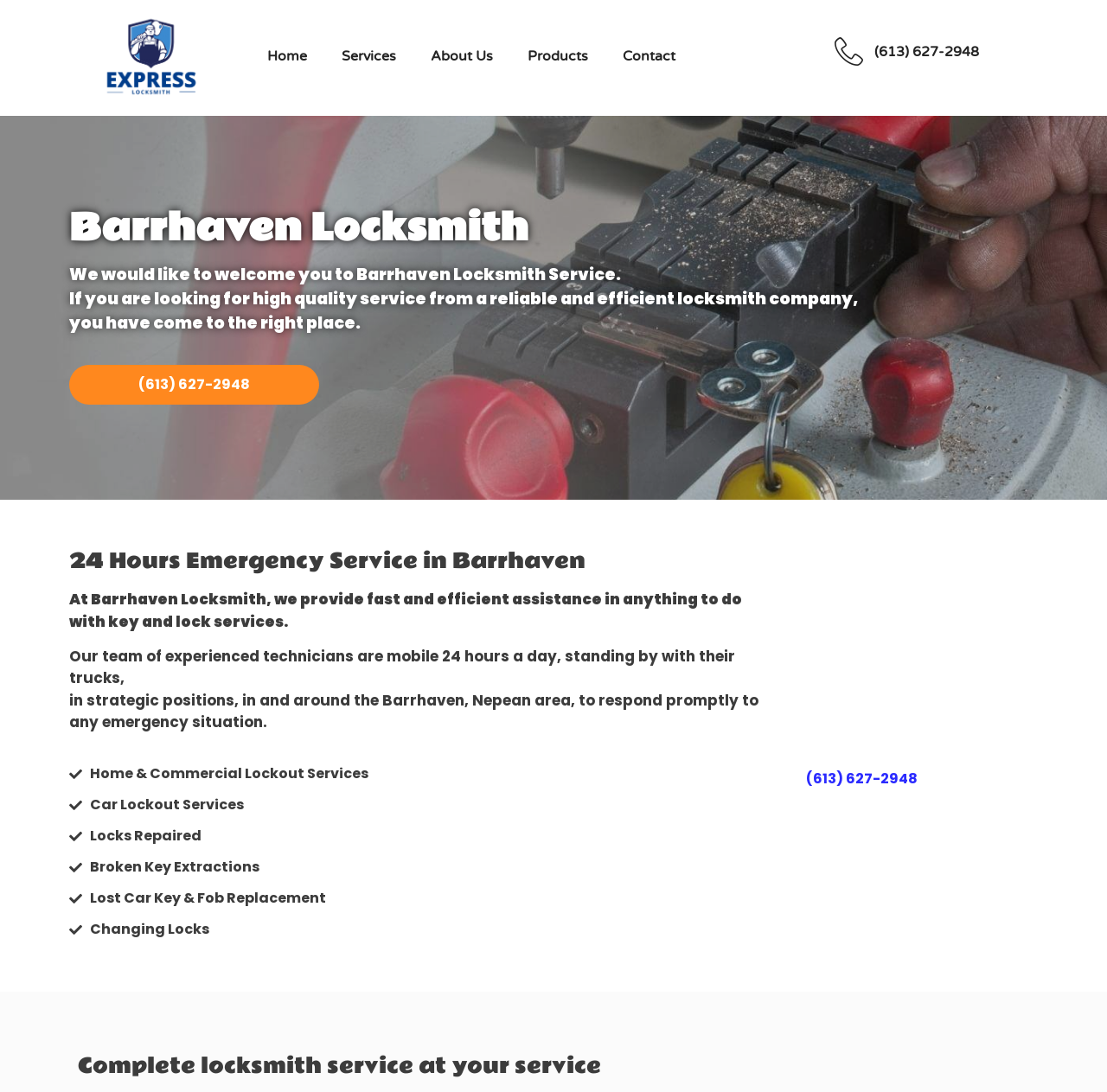Please specify the bounding box coordinates of the clickable region to carry out the following instruction: "Click the phone number to call for emergency service". The coordinates should be four float numbers between 0 and 1, in the format [left, top, right, bottom].

[0.705, 0.695, 0.852, 0.731]